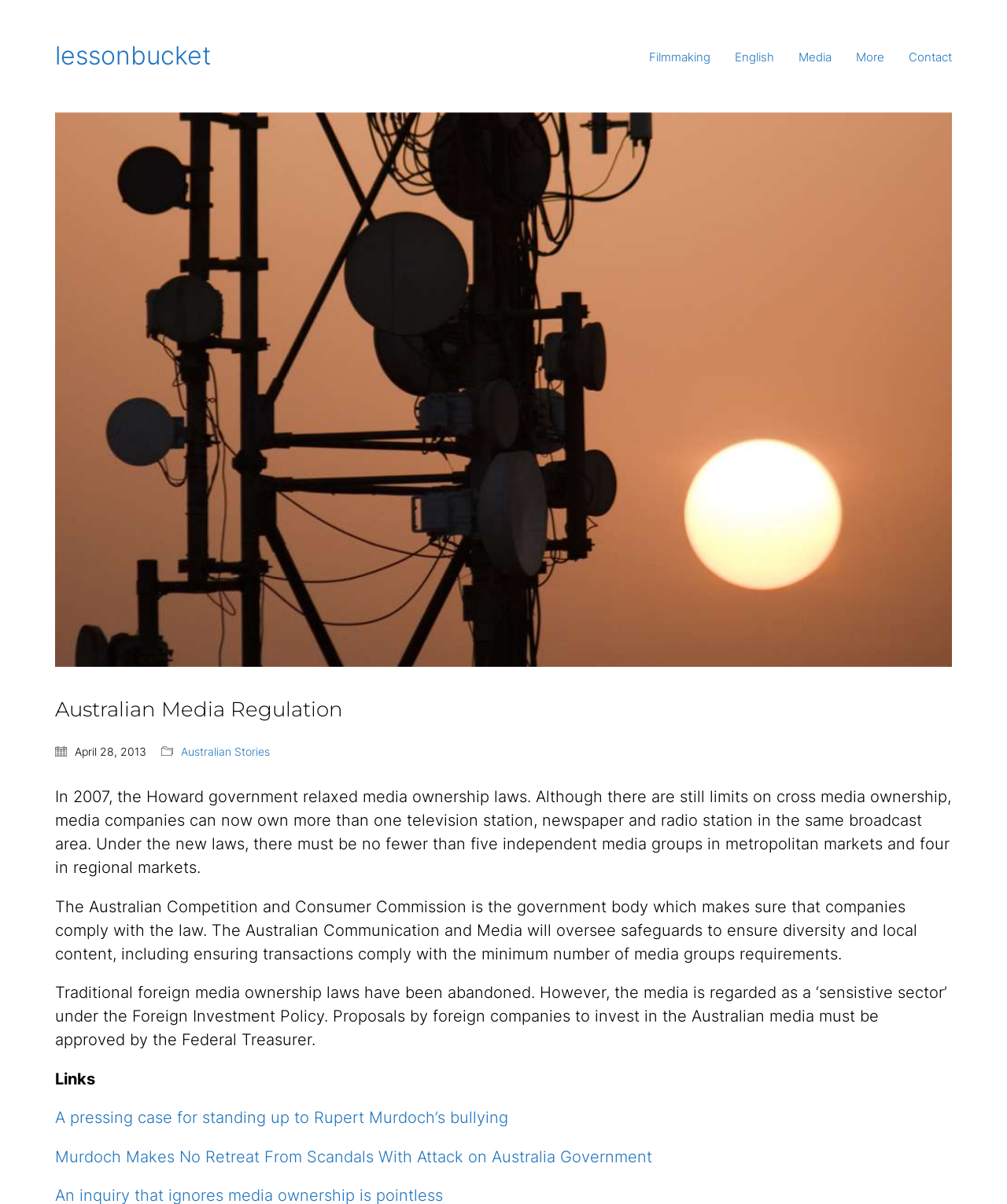Using the description: "Australian Stories", determine the UI element's bounding box coordinates. Ensure the coordinates are in the format of four float numbers between 0 and 1, i.e., [left, top, right, bottom].

[0.18, 0.619, 0.268, 0.631]